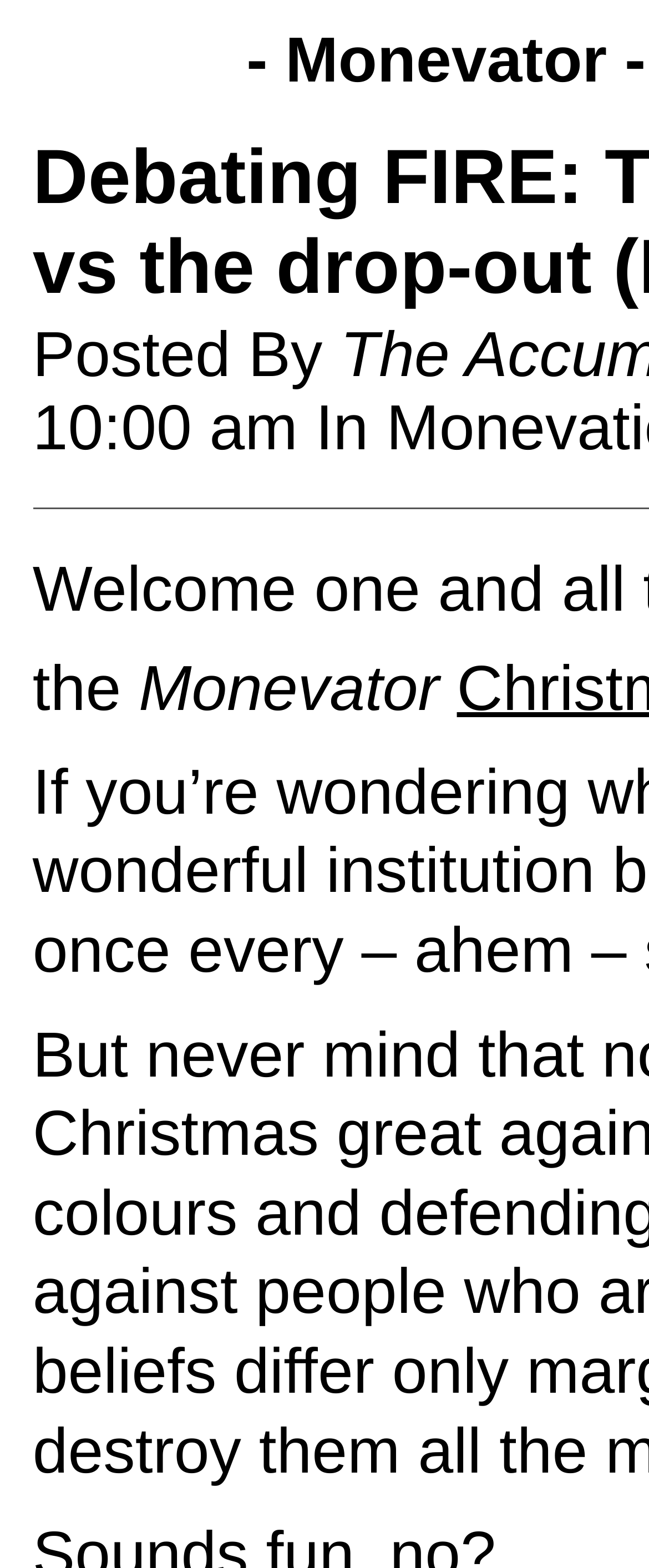Please determine the heading text of this webpage.

Debating FIRE: The believer vs the sceptic vs the drop-out (Round 1)